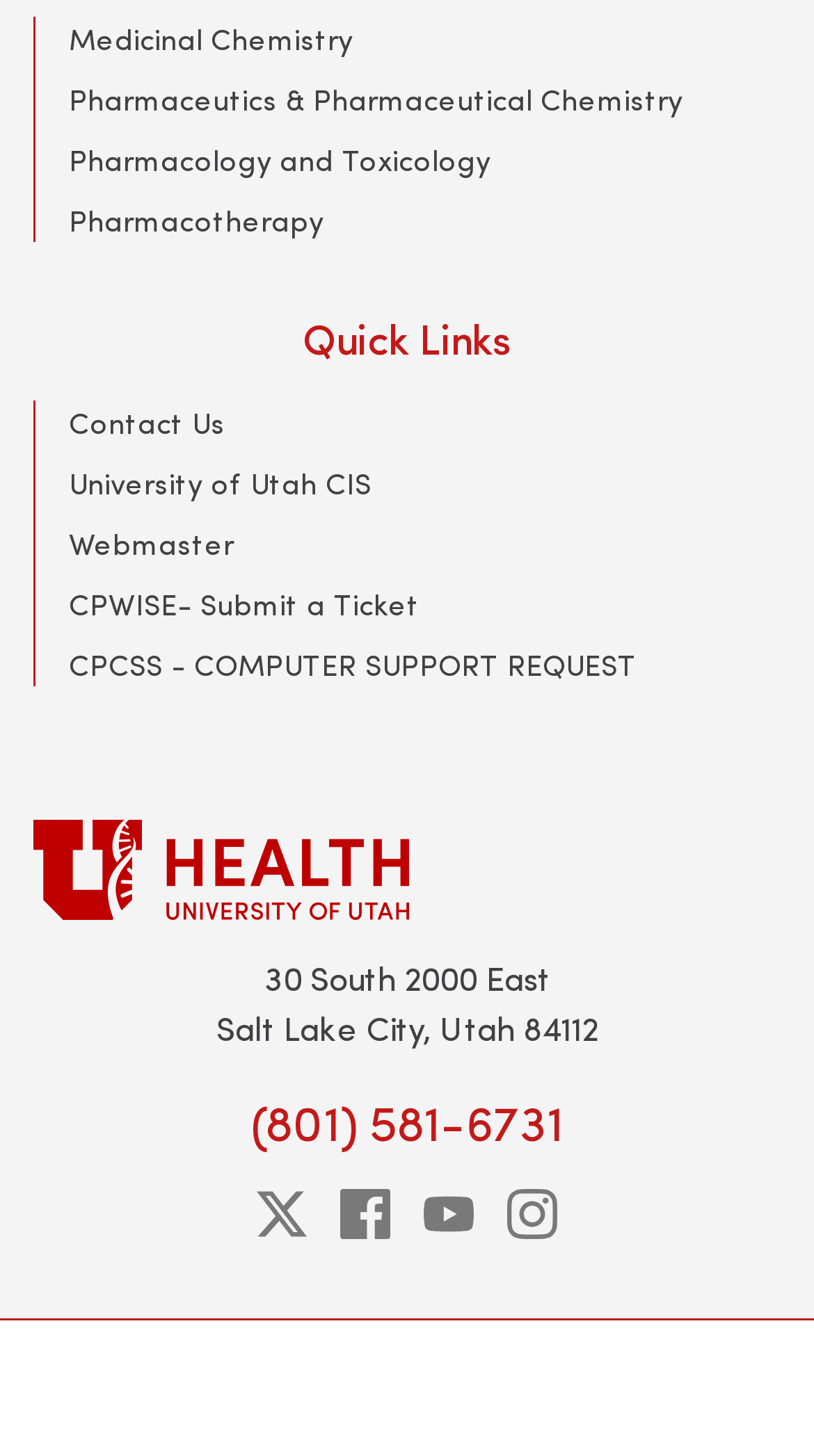Please identify the bounding box coordinates of the element that needs to be clicked to perform the following instruction: "Click on Medicinal Chemistry".

[0.085, 0.013, 0.433, 0.04]